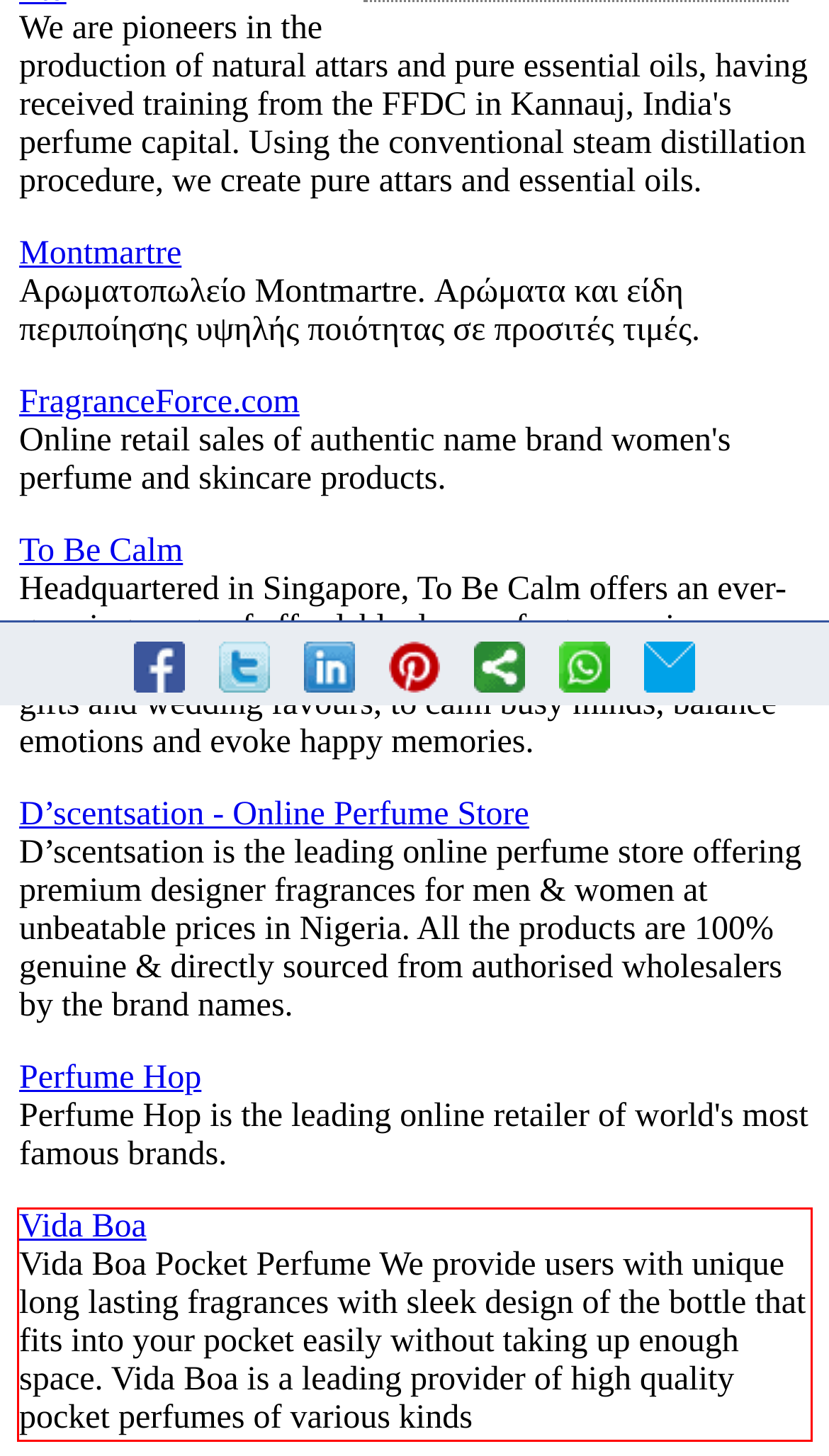You are given a webpage screenshot with a red bounding box around a UI element. Extract and generate the text inside this red bounding box.

Vida Boa Vida Boa Pocket Perfume We provide users with unique long lasting fragrances with sleek design of the bottle that fits into your pocket easily without taking up enough space. Vida Boa is a leading provider of high quality pocket perfumes of various kinds